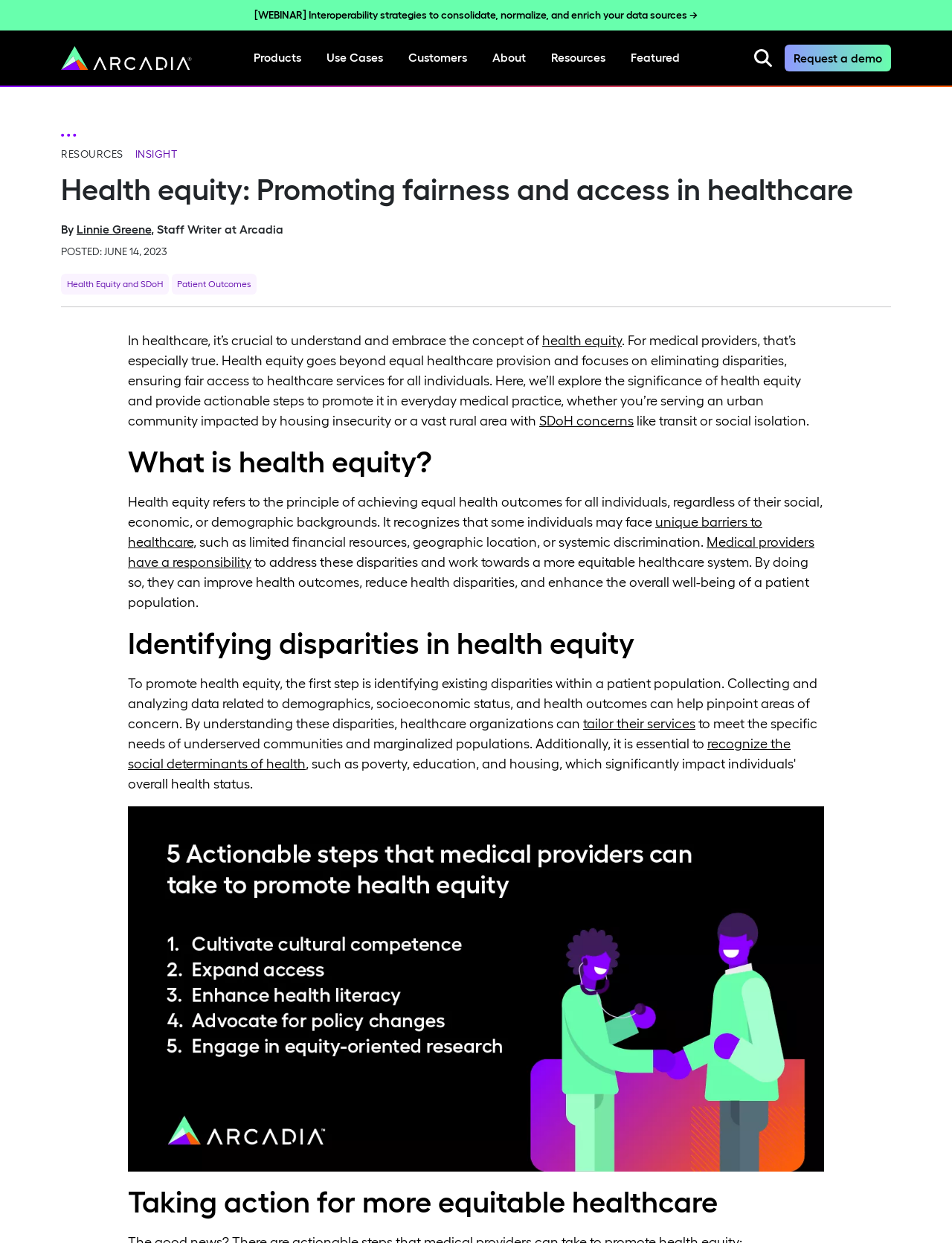Could you locate the bounding box coordinates for the section that should be clicked to accomplish this task: "Click the 'Request a demo' link".

[0.824, 0.036, 0.936, 0.057]